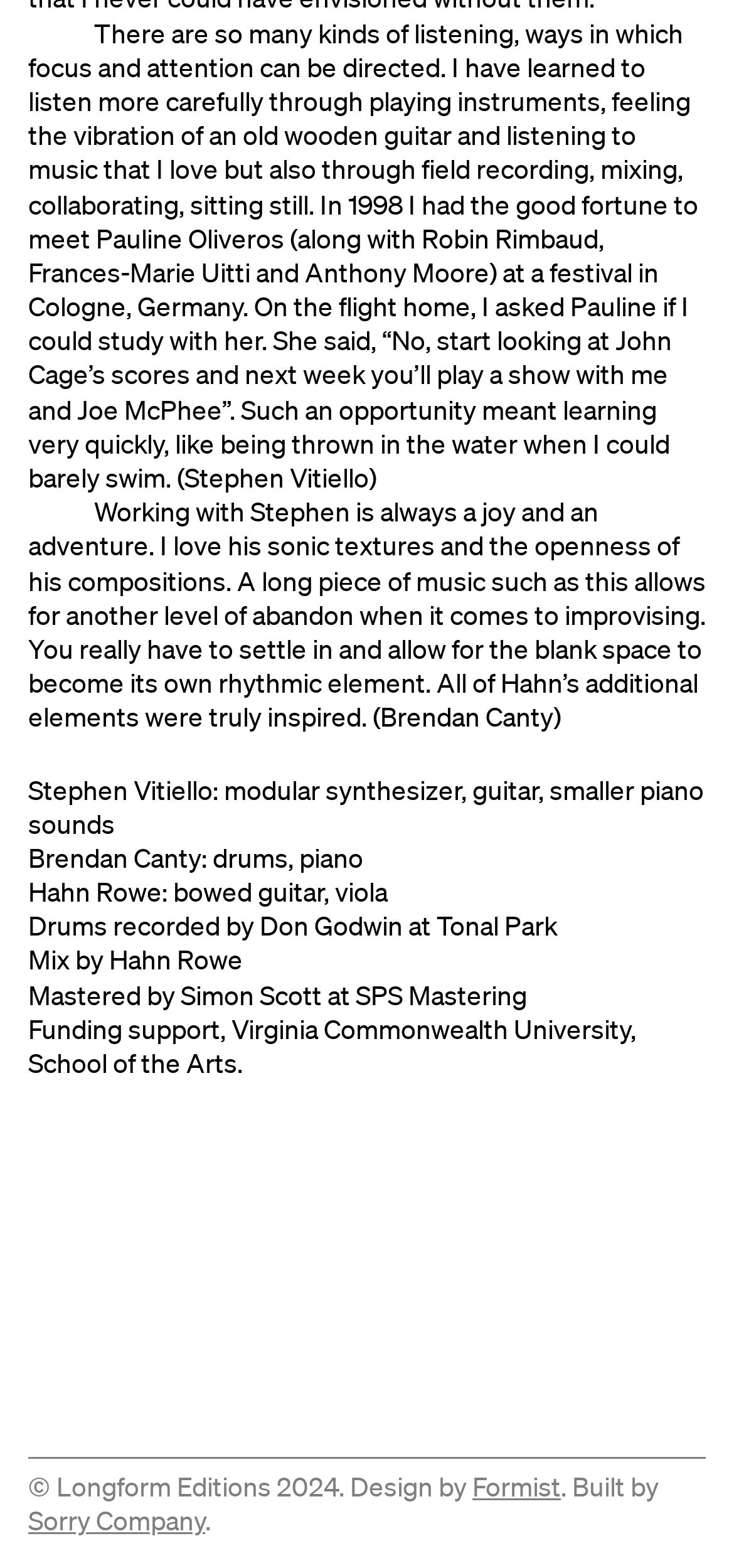Give a concise answer using only one word or phrase for this question:
What instruments does Brendan Canty play?

Drums, piano